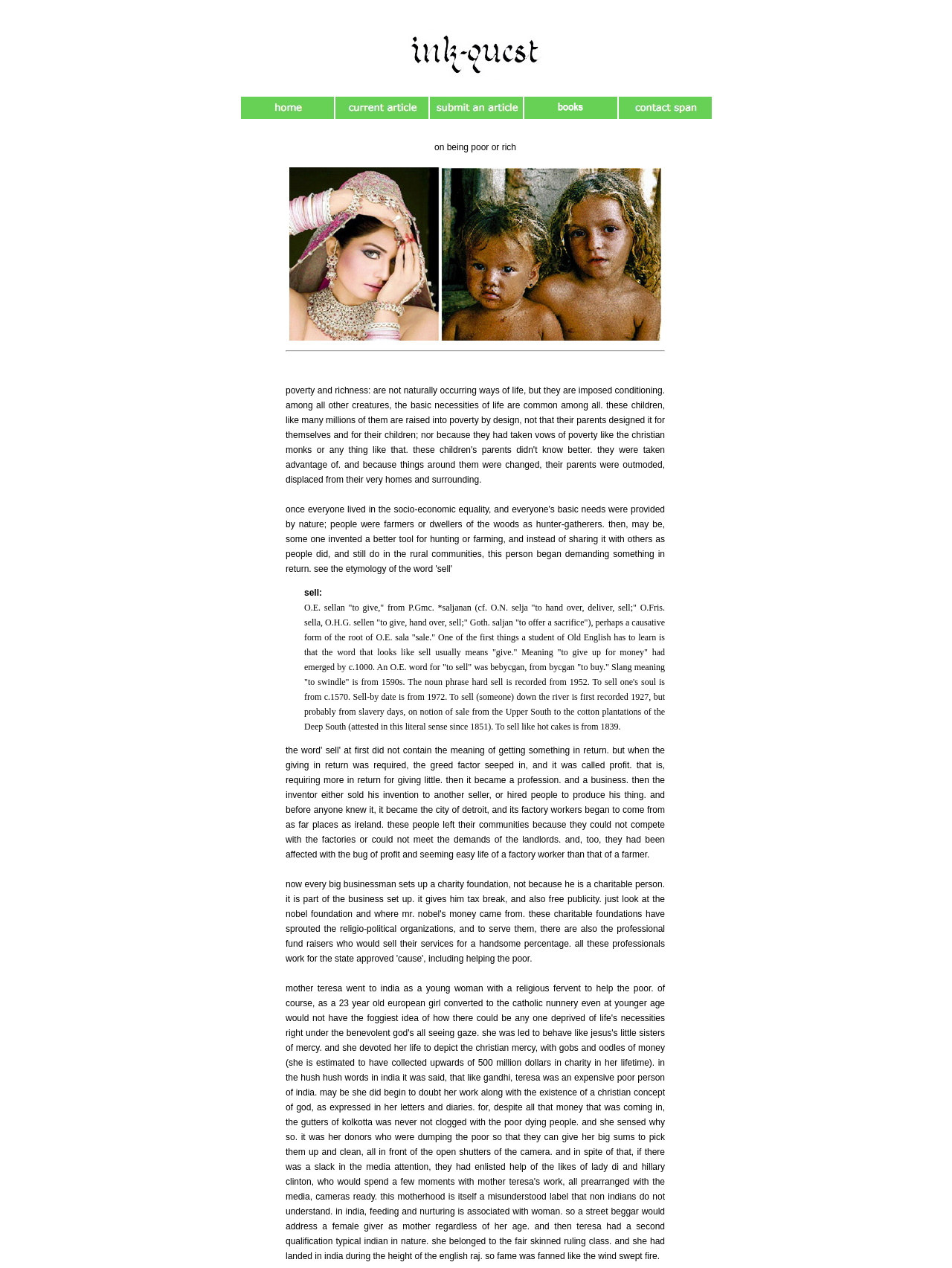What is the purpose of the link 'submit an article'?
Utilize the information in the image to give a detailed answer to the question.

I inferred the answer by analyzing the text of the link 'submit an article' and its position in the navigation menu. It is likely that this link allows users to submit their own articles to the website.